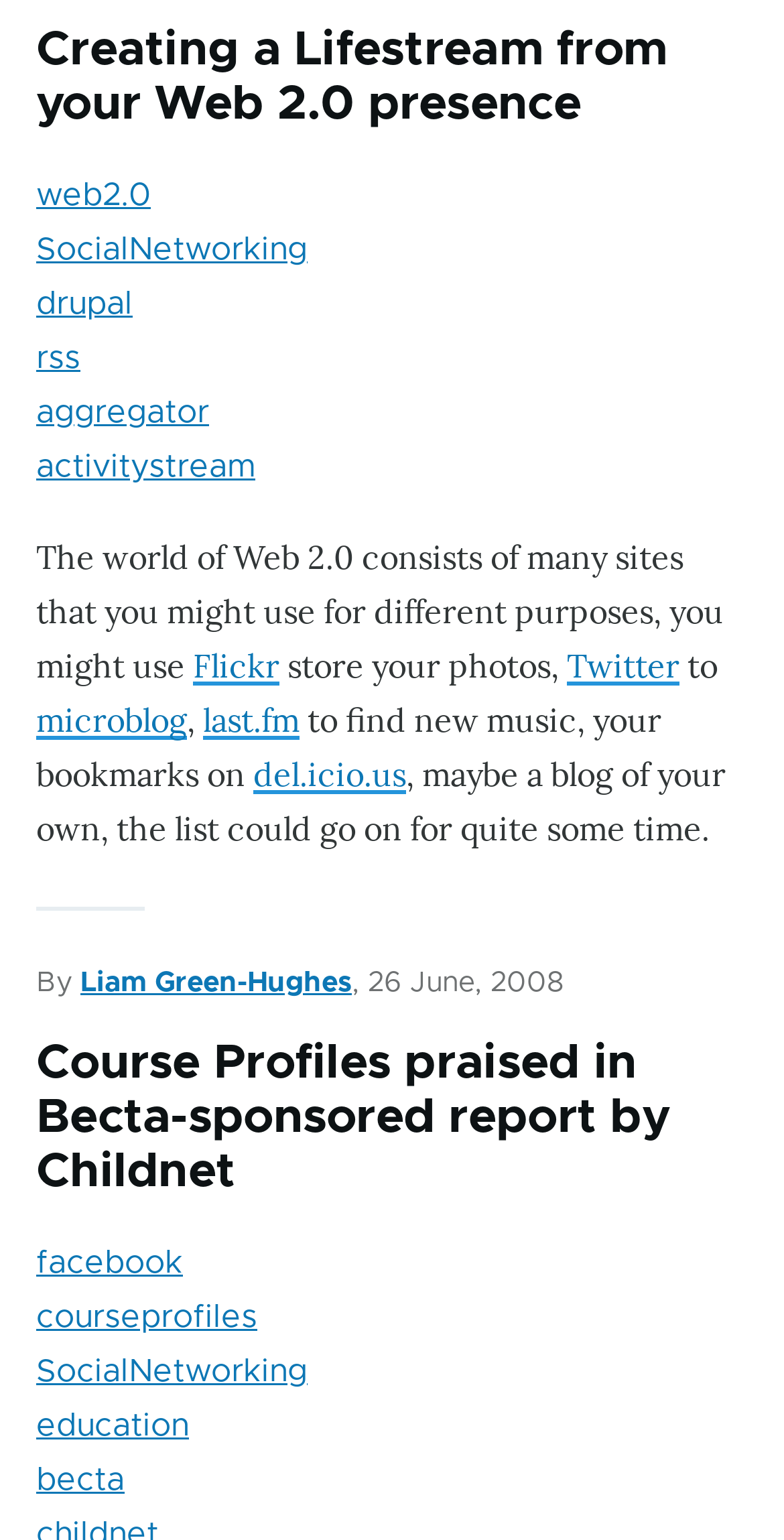Locate the bounding box of the UI element defined by this description: "becta". The coordinates should be given as four float numbers between 0 and 1, formatted as [left, top, right, bottom].

[0.046, 0.95, 0.159, 0.971]